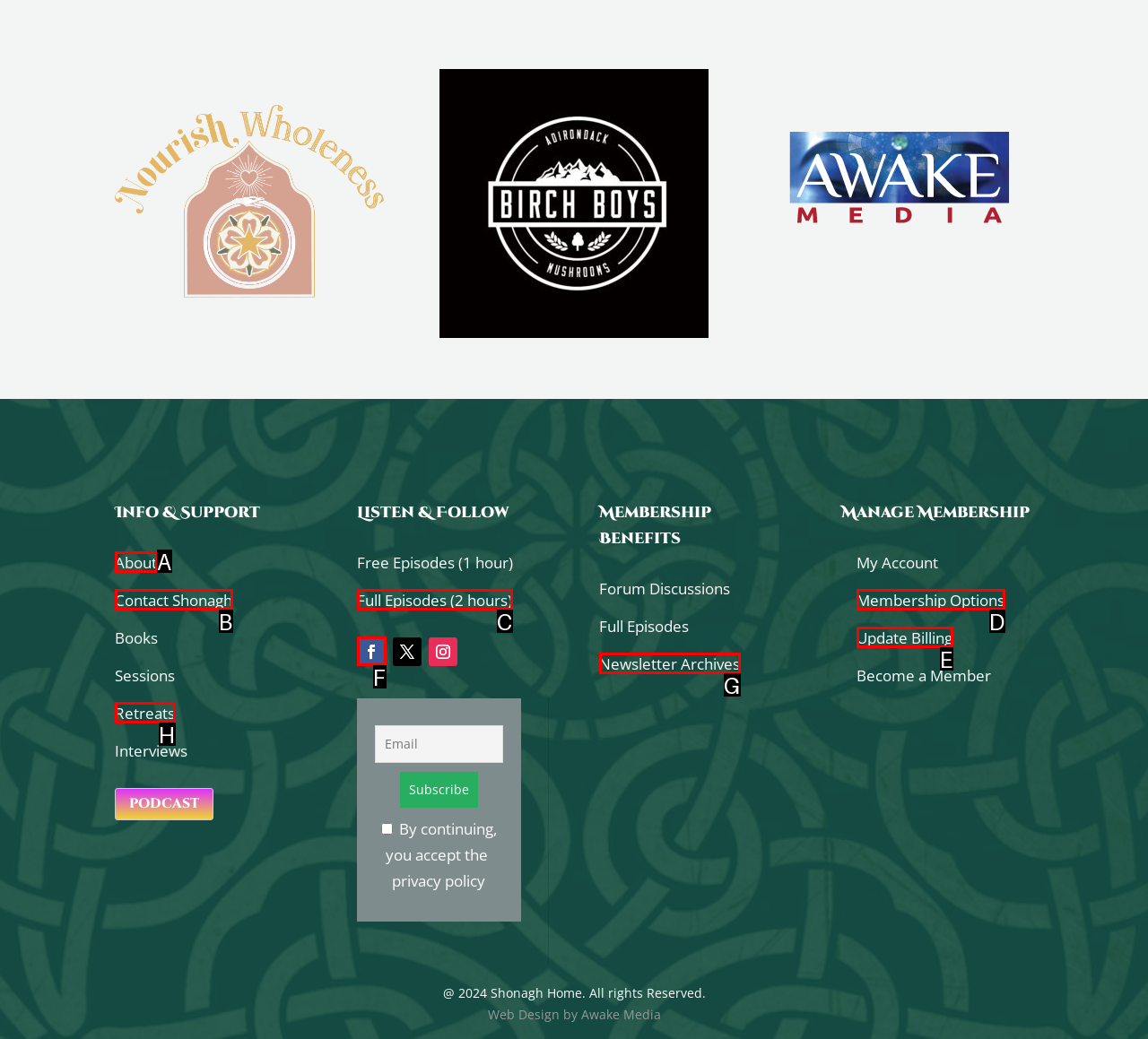Tell me which one HTML element best matches the description: Update Billing
Answer with the option's letter from the given choices directly.

E